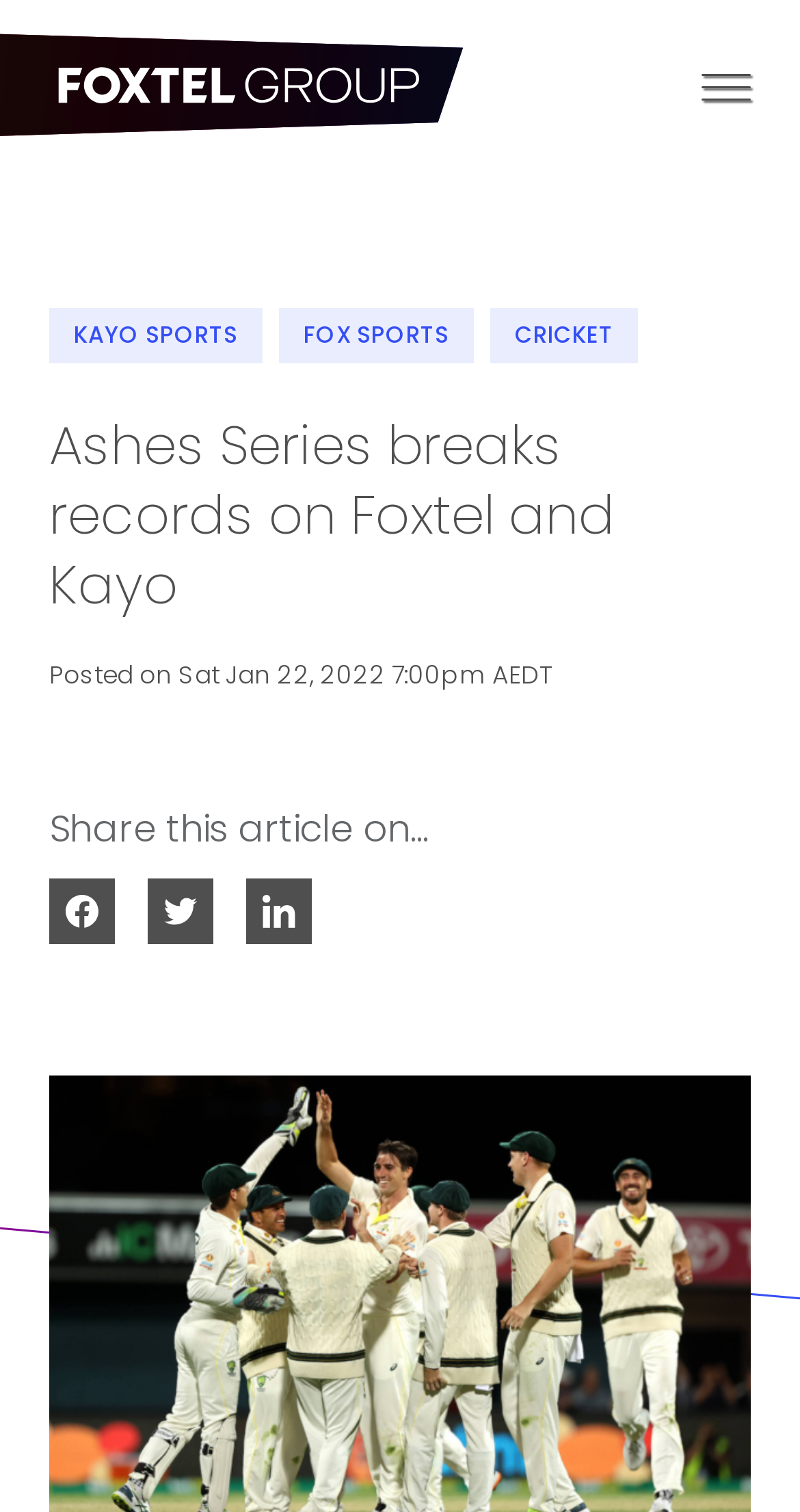What is the name of the company logo?
Provide a well-explained and detailed answer to the question.

I looked at the top-left corner of the webpage and found the company logo, which is labeled as 'Foxtel Group Logo'.